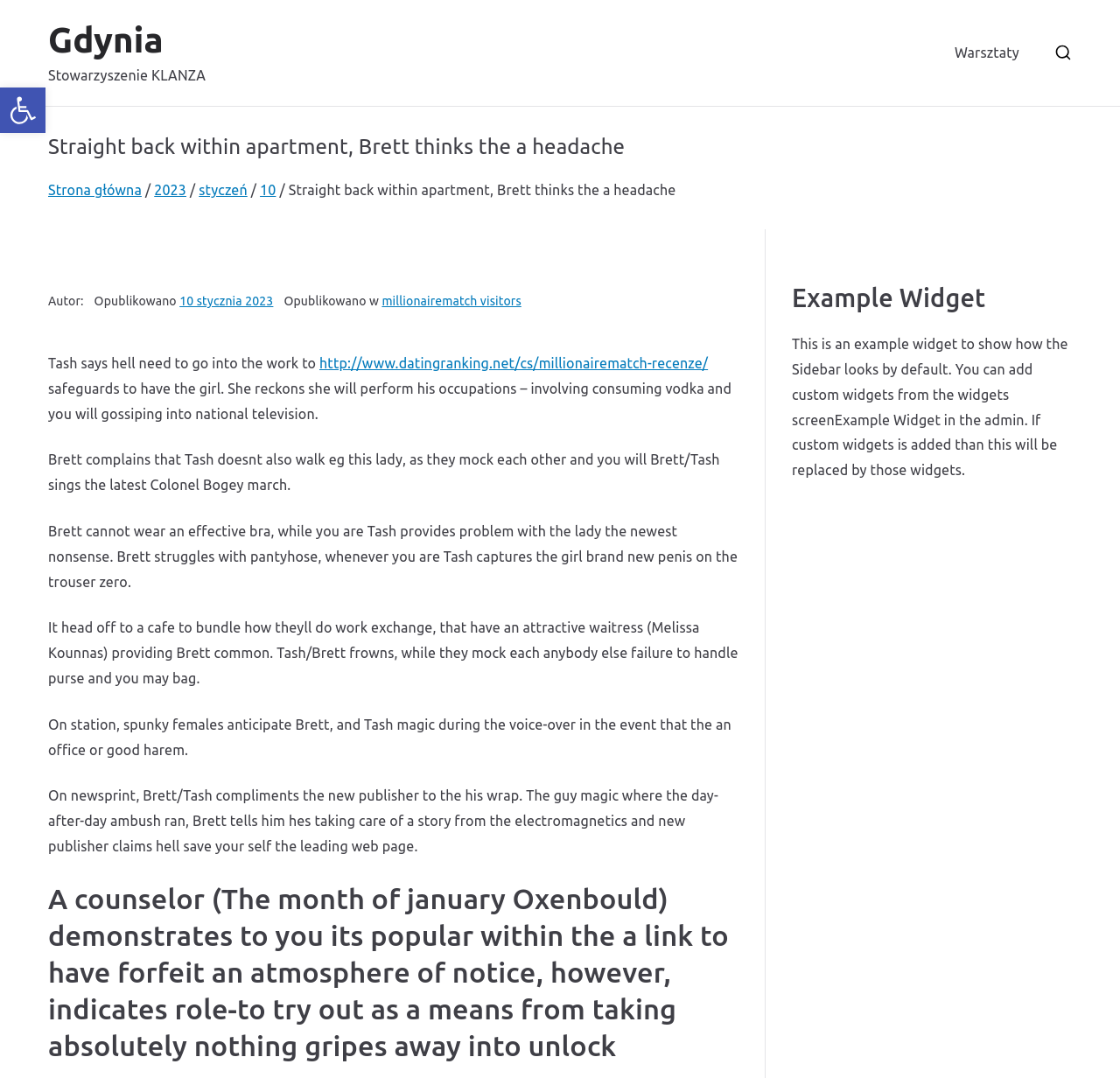What is the name of the waitress?
Answer briefly with a single word or phrase based on the image.

Melissa Kounnas